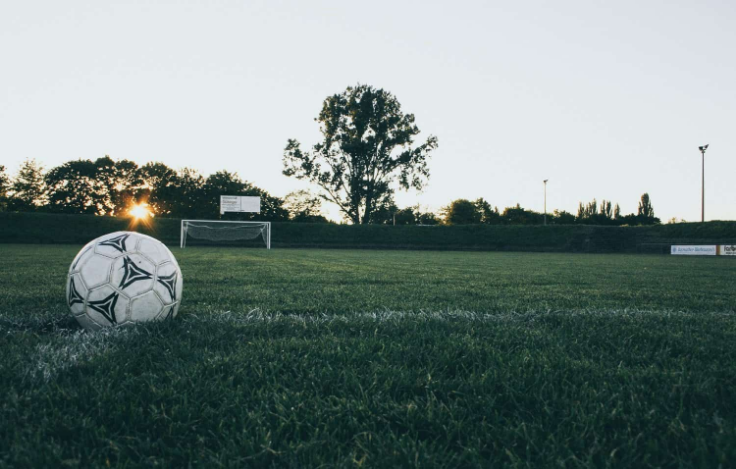Based on the visual content of the image, answer the question thoroughly: What is silhouetted against the setting sun?

According to the caption, the goalpost stands silhouetted against the vibrant hues of the setting sun, which means that the goalpost is the object that is prominently visible against the backdrop of the sunset.